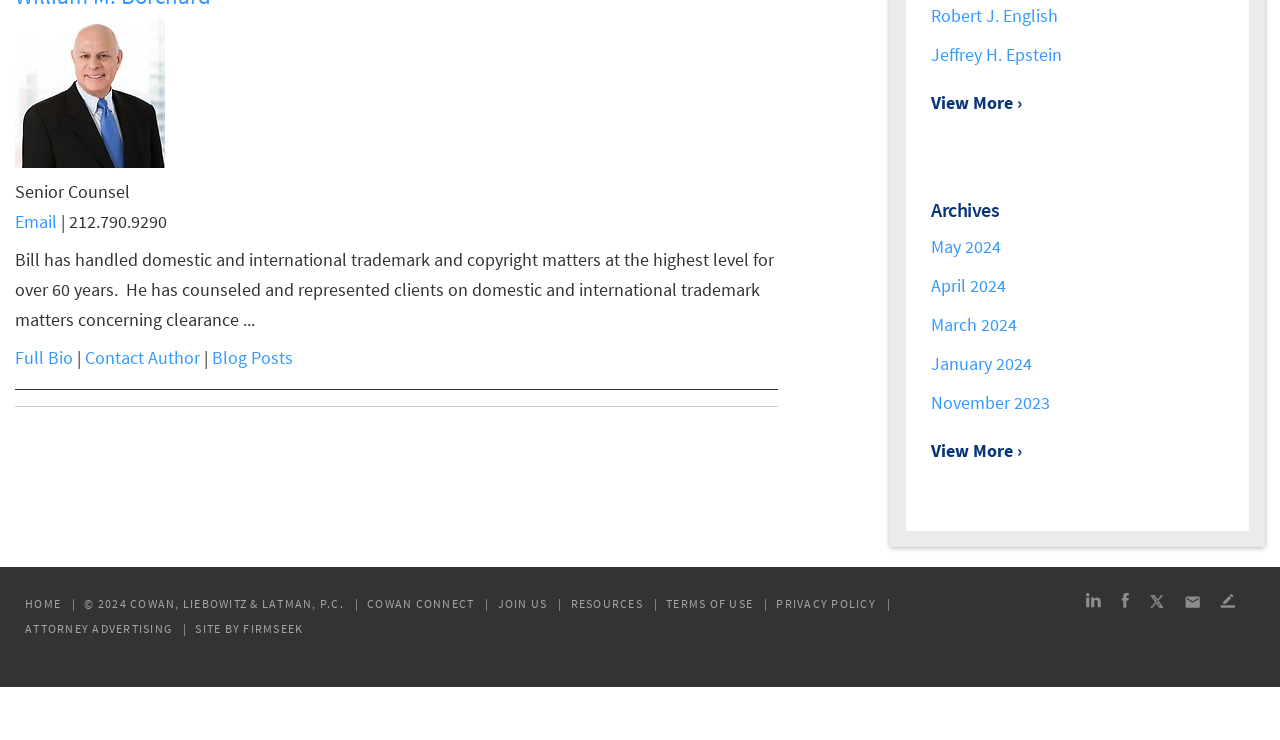Provide your answer in a single word or phrase: 
What is the name of the law firm?

COWAN, LIEBOWITZ & LATMAN, P.C.